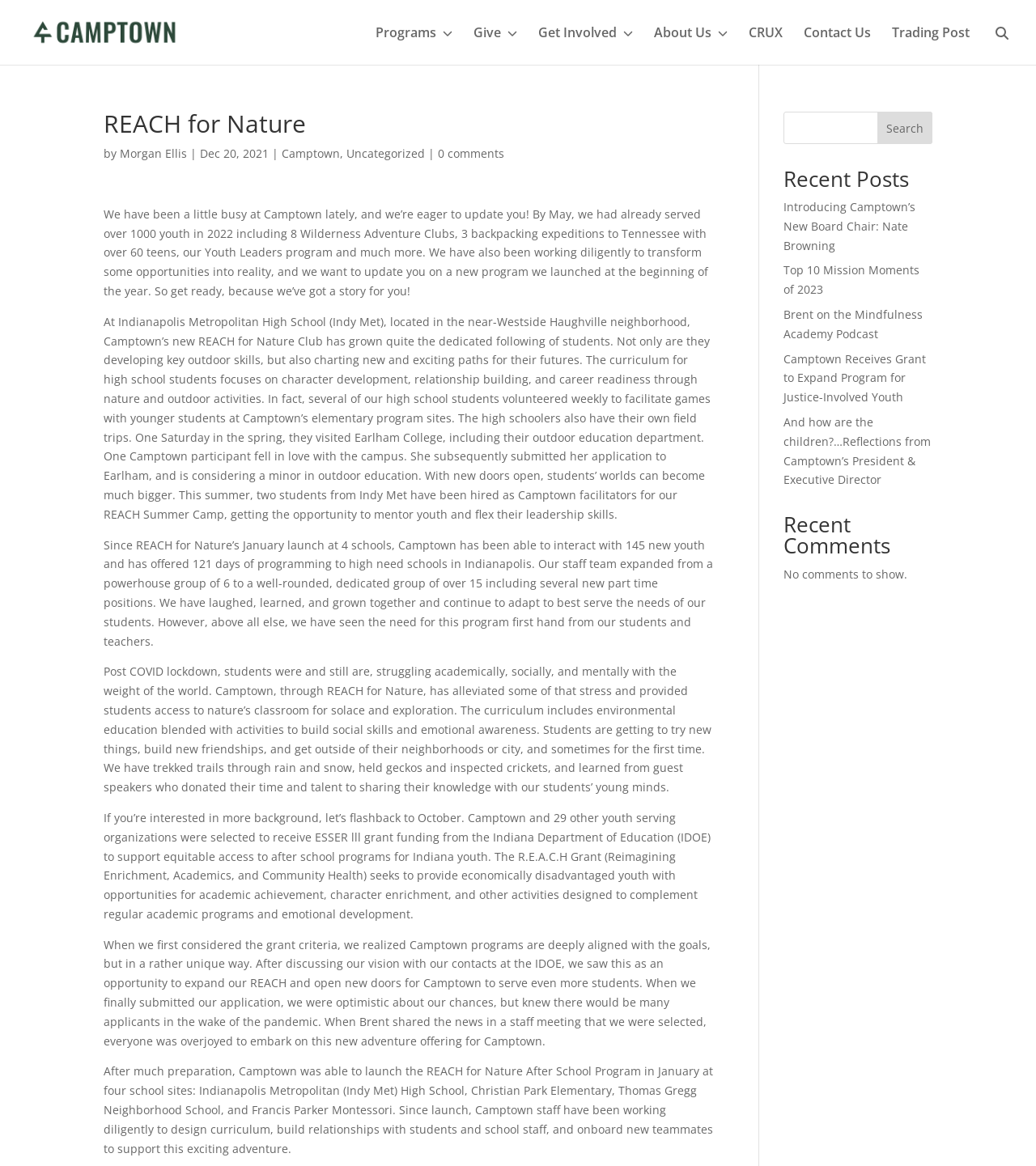Provide a thorough description of the webpage's content and layout.

The webpage is about REACH for Nature, a program by Camptown. At the top, there is a navigation menu with links to "Programs", "Give", "Get Involved", "About Us", "CRUX", "Contact Us", and "Trading Post". Below the navigation menu, there is a heading "REACH for Nature" followed by a subheading "by Morgan Ellis | Dec 20, 2021". 

To the right of the subheading, there are links to "Camptown" and "Uncategorized", as well as a link to "0 comments". Below this section, there is a main content area with three paragraphs of text. The first paragraph describes the activities of Camptown, including serving over 1000 youth and launching a new program. The second paragraph talks about the REACH for Nature Club at Indianapolis Metropolitan High School, where students are developing outdoor skills and charting new paths for their futures. The third paragraph discusses the impact of the REACH for Nature program, including alleviating stress and providing access to nature's classroom for students.

Below the main content area, there is a search box with a "Search" button. To the right of the search box, there is a section with a heading "Recent Posts" followed by five links to recent articles. Below this section, there is another section with a heading "Recent Comments" and a message indicating that there are no comments to show.